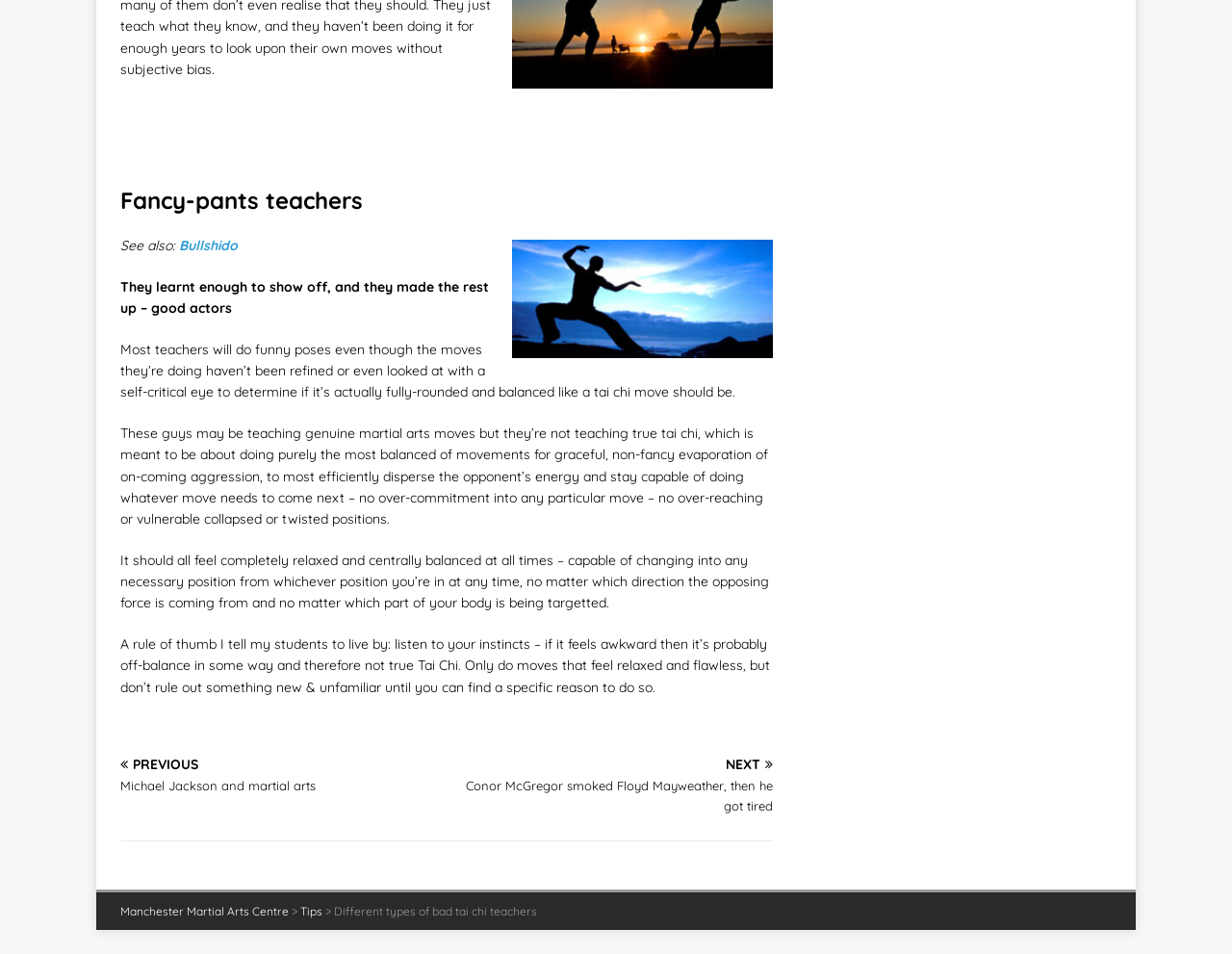Provide the bounding box coordinates of the HTML element this sentence describes: "PreviousMichael Jackson and martial arts". The bounding box coordinates consist of four float numbers between 0 and 1, i.e., [left, top, right, bottom].

[0.098, 0.794, 0.356, 0.834]